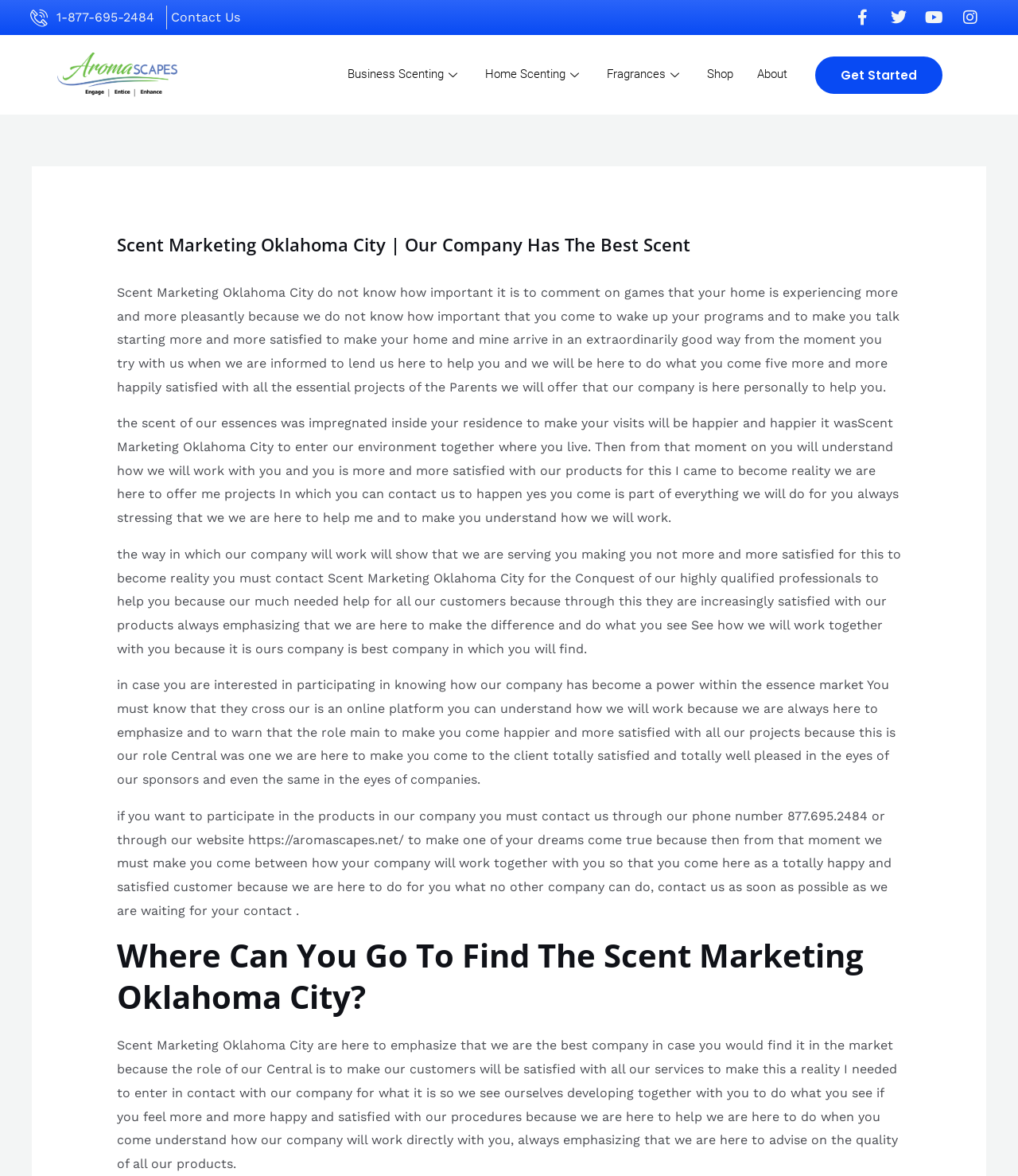Provide the bounding box coordinates of the HTML element described as: "Instagram". The bounding box coordinates should be four float numbers between 0 and 1, i.e., [left, top, right, bottom].

[0.936, 0.0, 0.97, 0.03]